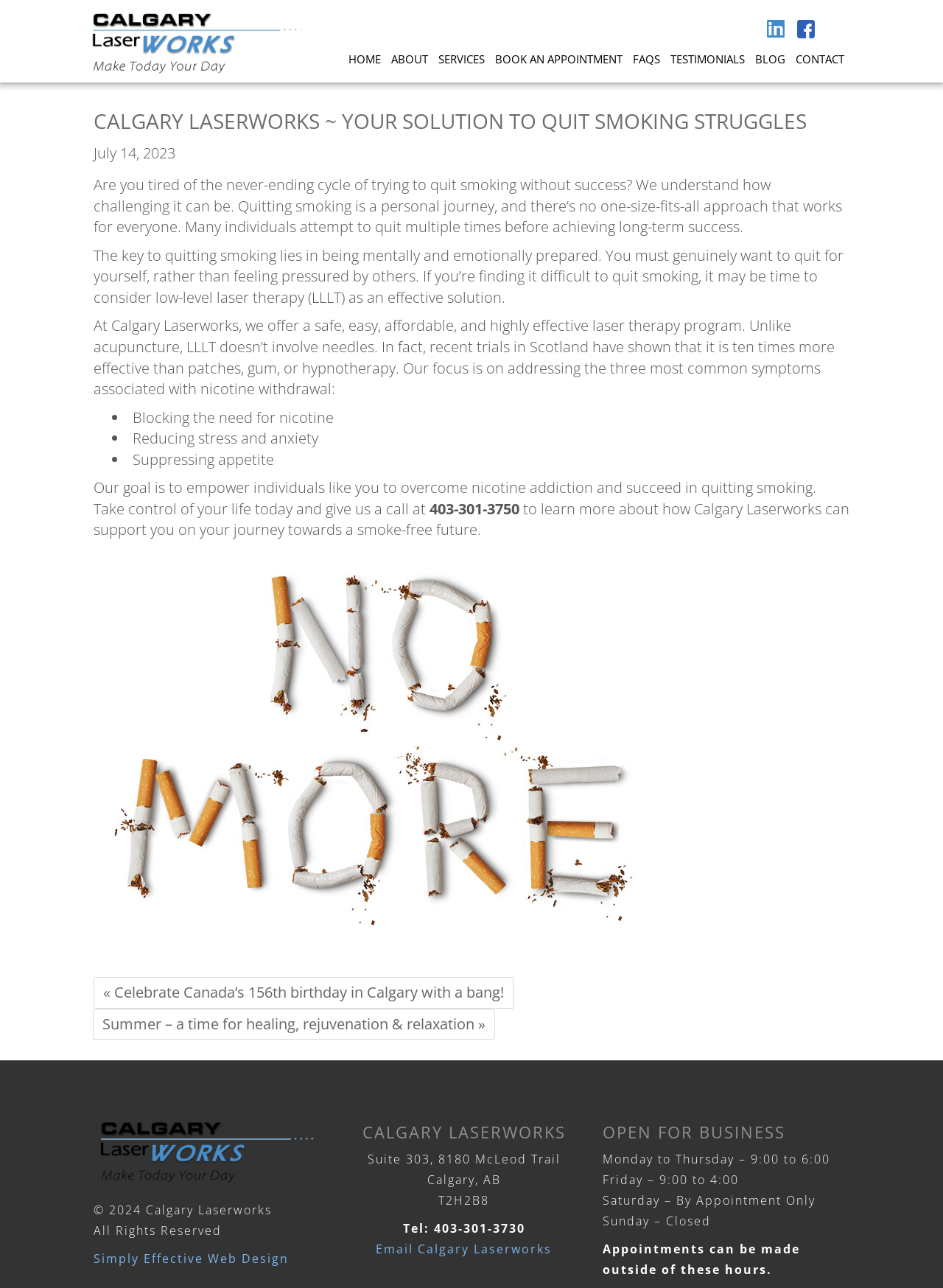What is the name of the company that designed the website for Calgary Laserworks?
Can you give a detailed and elaborate answer to the question?

I found the name of the company by reading the text on the webpage, specifically the footer section that lists the copyright information and the name of the company that designed the website.